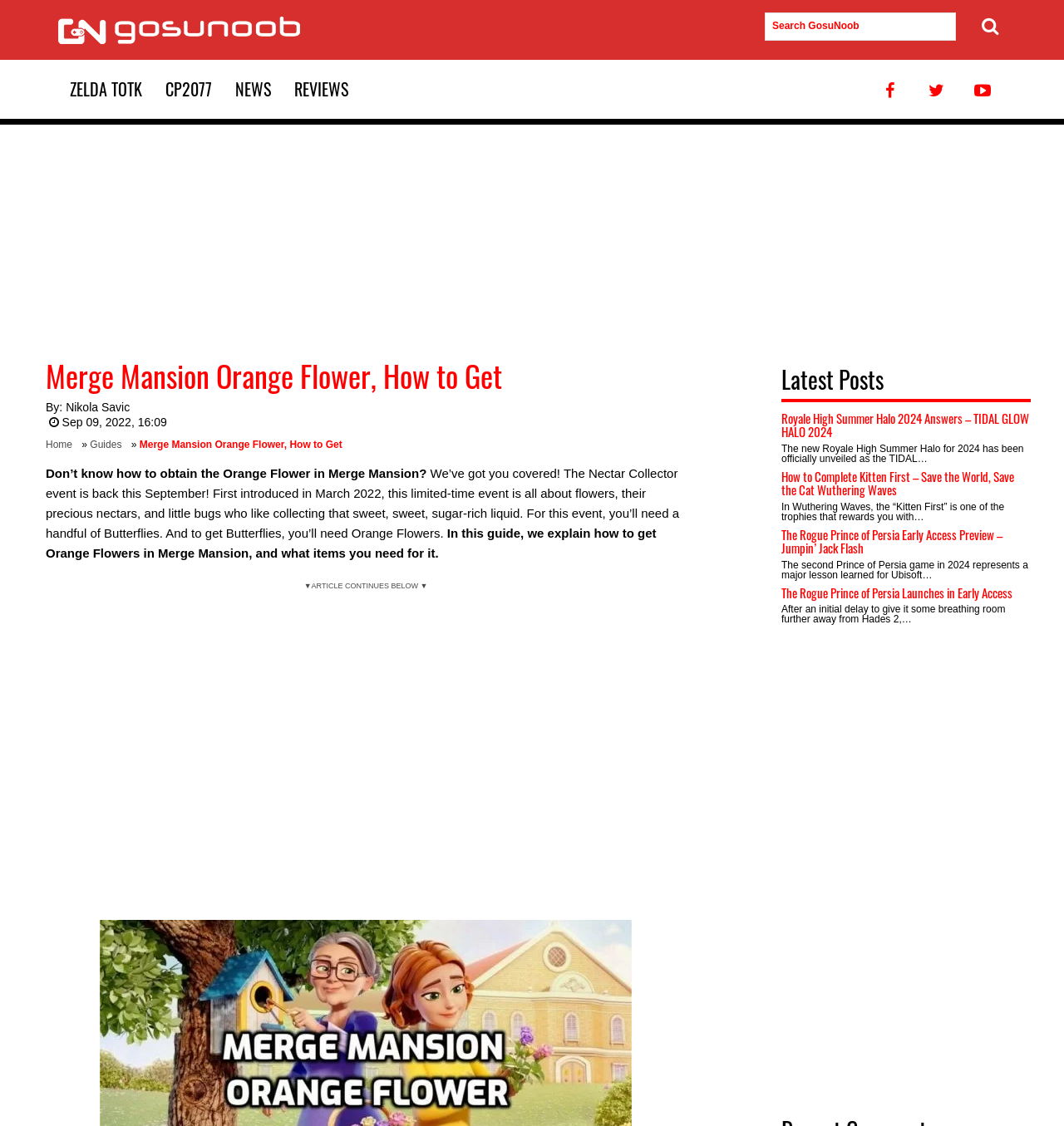Identify and provide the main heading of the webpage.

Merge Mansion Orange Flower, How to Get